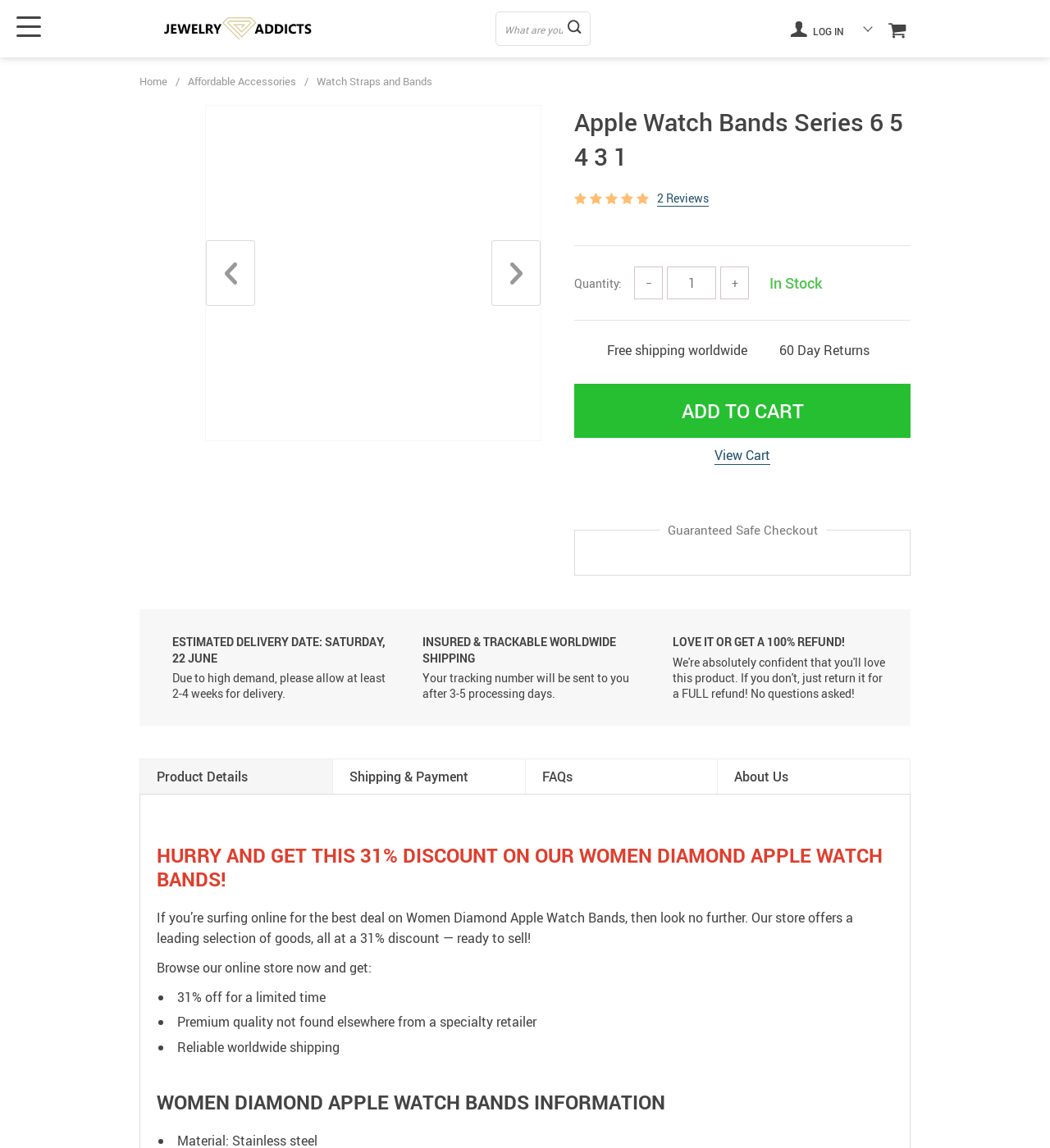Identify the bounding box coordinates of the area that should be clicked in order to complete the given instruction: "Decrease quantity". The bounding box coordinates should be four float numbers between 0 and 1, i.e., [left, top, right, bottom].

[0.604, 0.232, 0.631, 0.261]